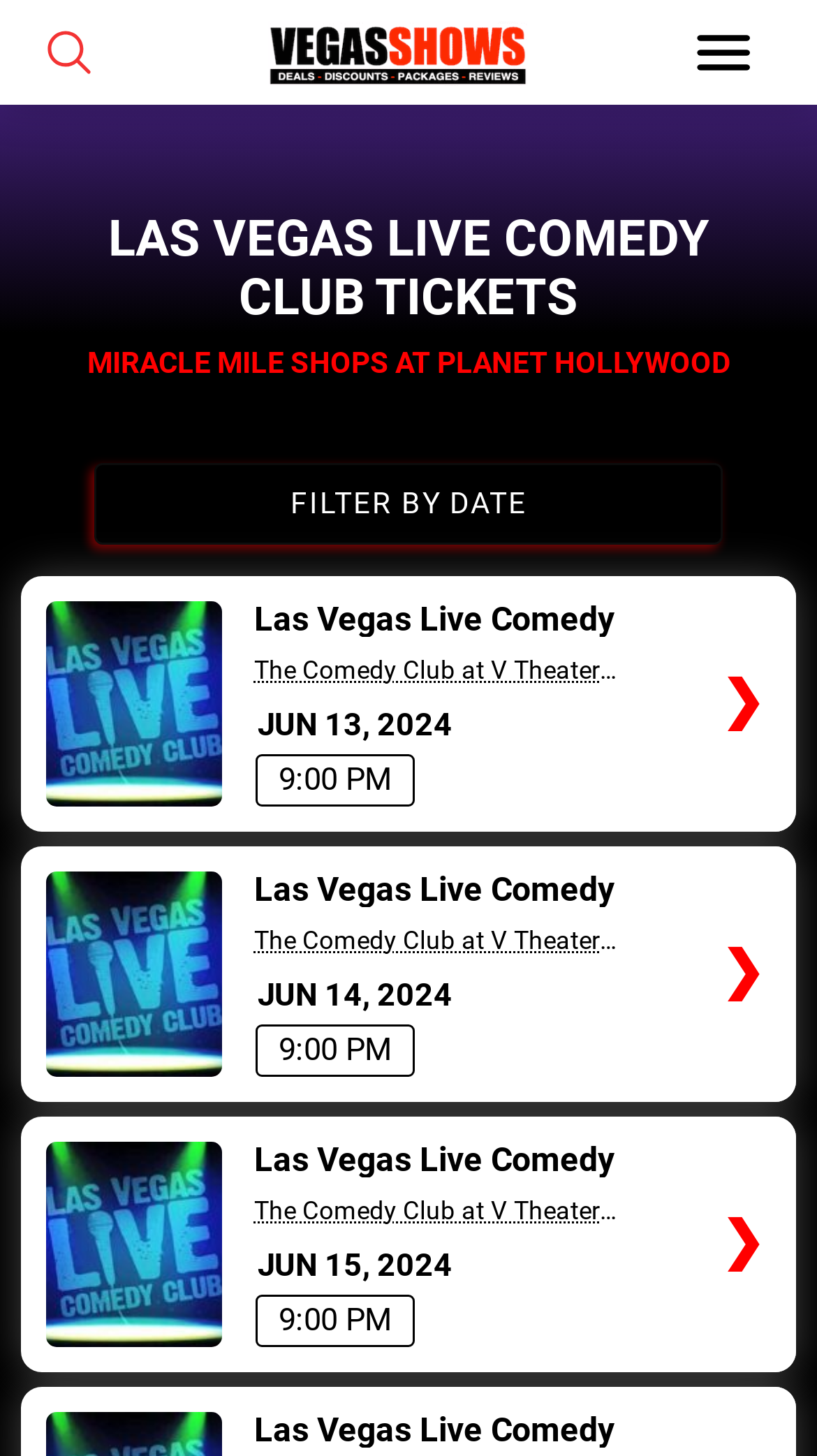What is the primary heading on this webpage?

LAS VEGAS LIVE COMEDY CLUB TICKETS